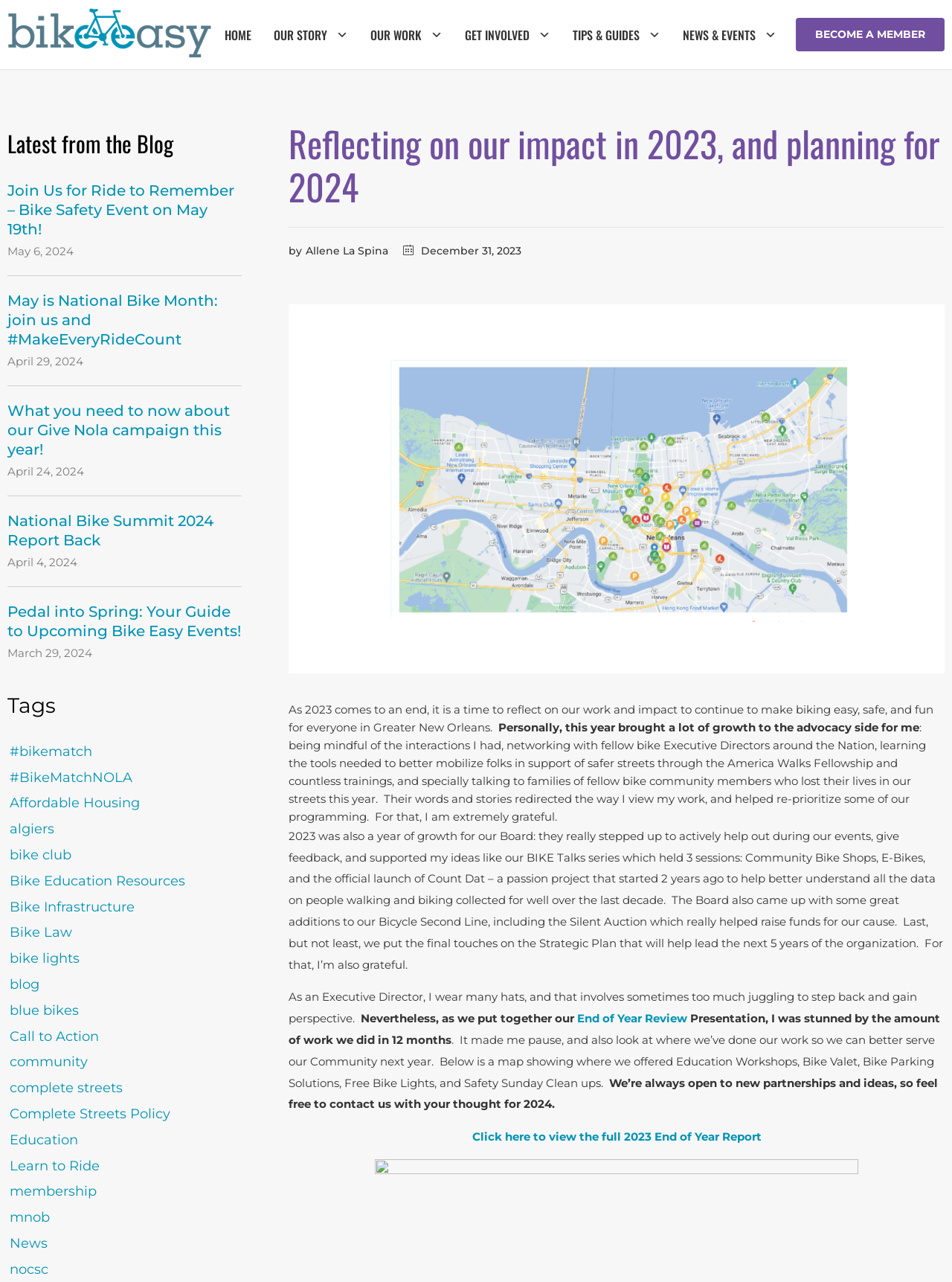What is the name of the organization?
Using the image as a reference, answer with just one word or a short phrase.

Bike Easy